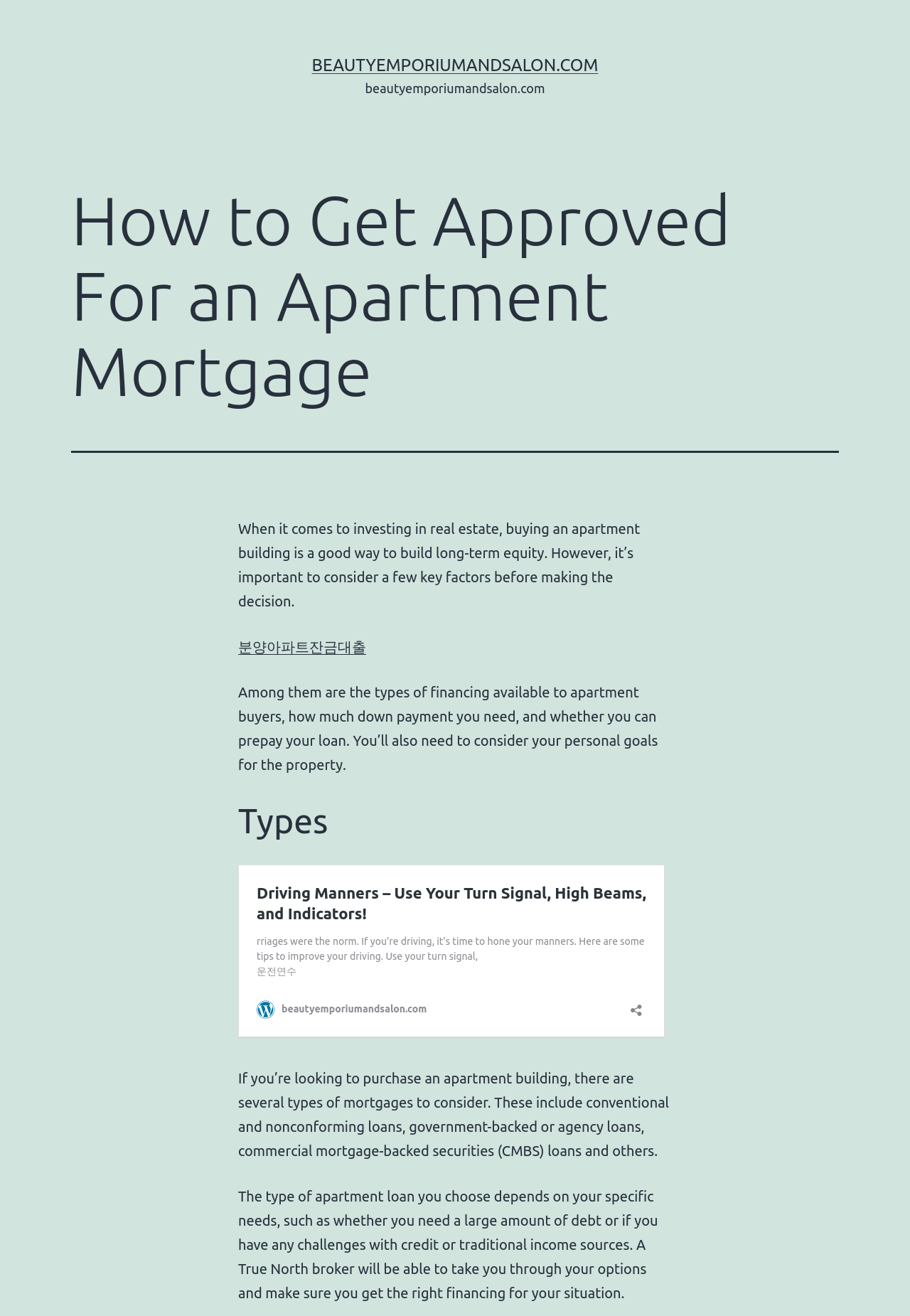Write an extensive caption that covers every aspect of the webpage.

The webpage is about getting approved for an apartment mortgage, specifically discussing the key factors to consider when investing in real estate. At the top, there is a link to the website "BEAUTYEMPORIUMANDSALON.COM" with a header that displays the title "How to Get Approved For an Apartment Mortgage". 

Below the title, there is a paragraph of text that explains the importance of considering various factors before making a decision to buy an apartment building, such as financing options, down payment, and personal goals for the property. 

To the right of this paragraph, there is a link to "분양아파트잔금대출" and another paragraph of text that continues to discuss the factors to consider when buying an apartment building. 

Further down, there is a heading "Types" followed by a figure, which is an iframe containing a video titled "“Driving Manners – Use Your Turn Signal, High Beams, and Indicators!” — beautyemporiumandsalon.com". 

Below the figure, there are two more paragraphs of text that discuss the different types of mortgages available for apartment buildings, including conventional and nonconforming loans, government-backed loans, and commercial mortgage-backed securities (CMBS) loans. The text also explains that the type of loan chosen depends on individual needs and circumstances, and that a True North broker can help with selecting the right financing option.